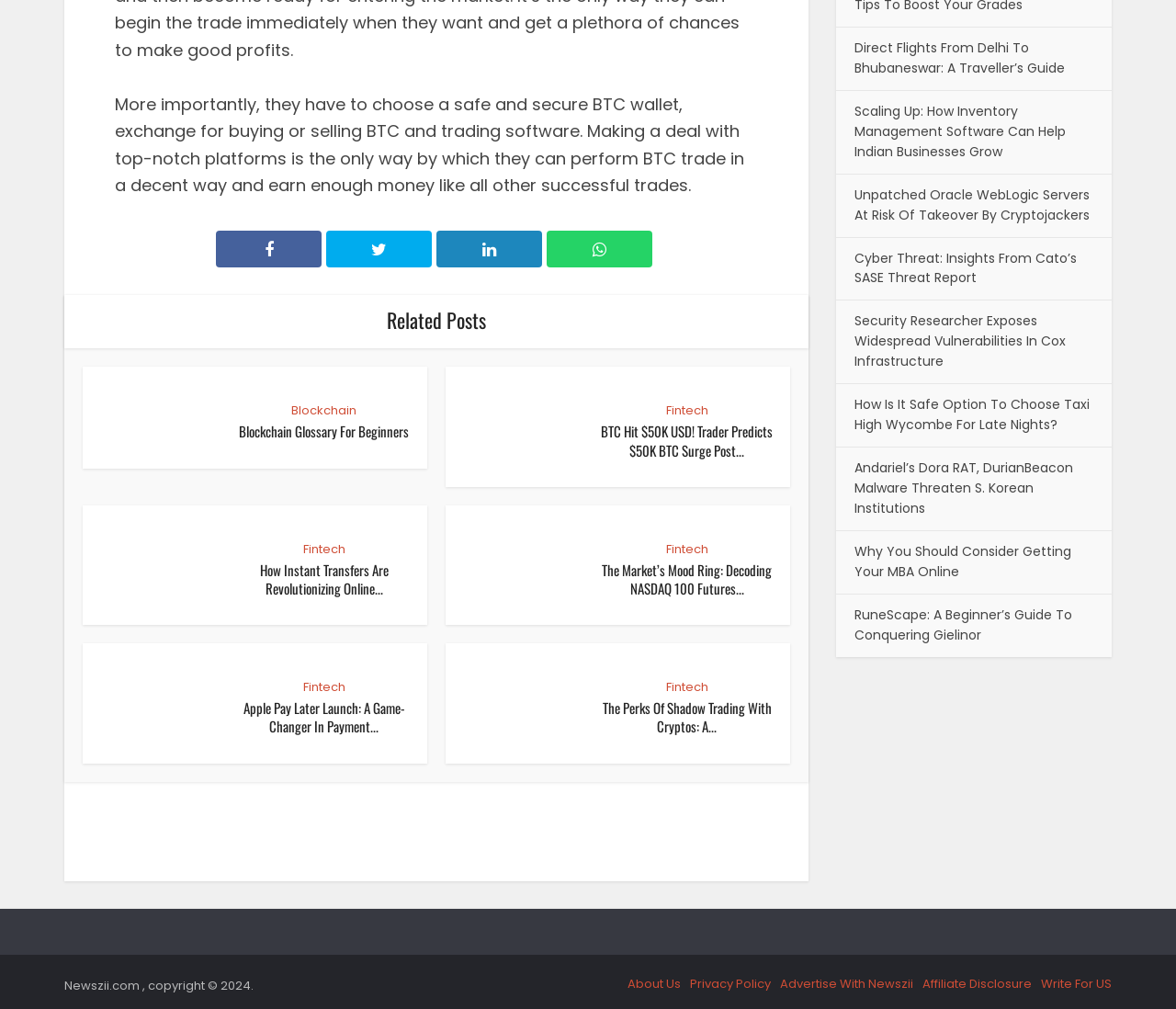Find the bounding box coordinates of the element I should click to carry out the following instruction: "Click the Load More button".

[0.055, 0.811, 0.688, 0.85]